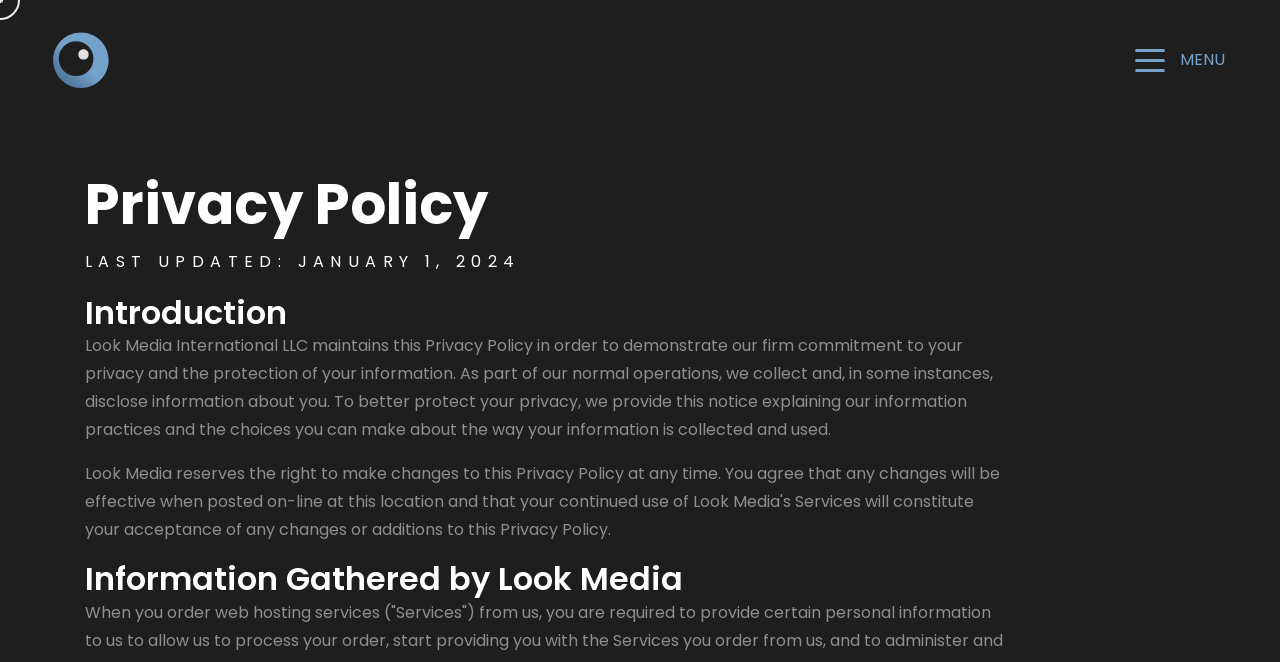Respond to the following query with just one word or a short phrase: 
What is the first service offered by the company?

Video